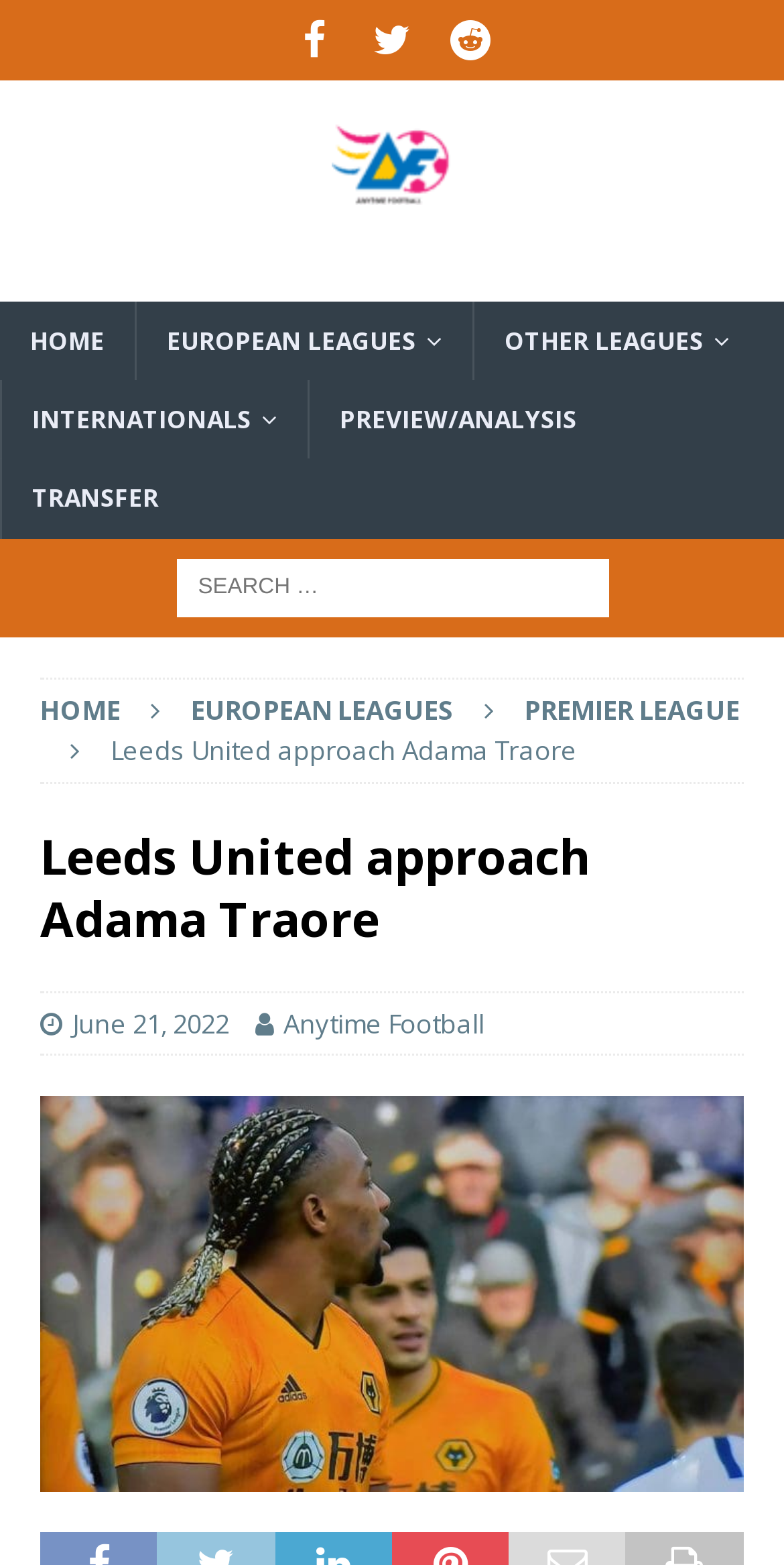What is the name of the football team mentioned?
Look at the screenshot and respond with one word or a short phrase.

Leeds United